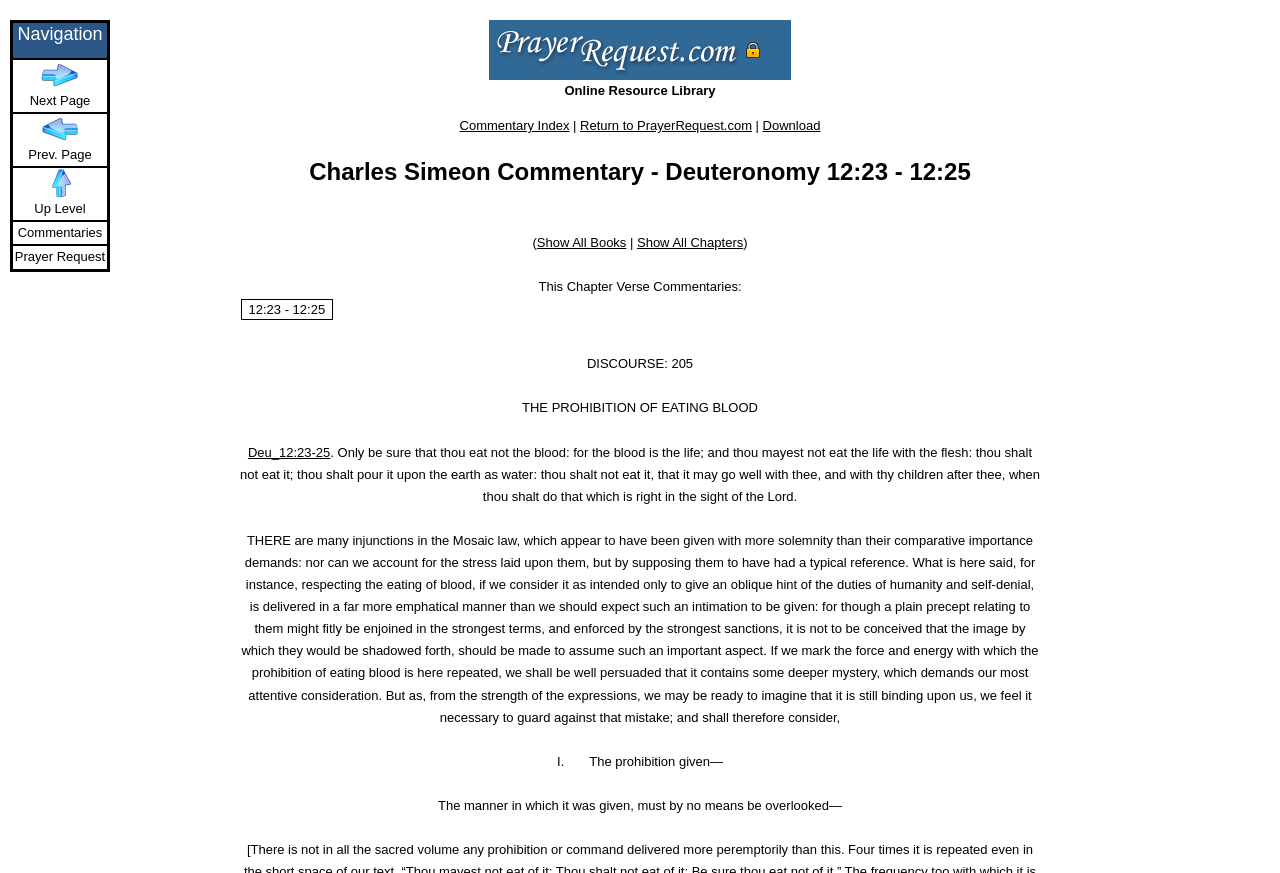Respond with a single word or phrase to the following question: What is the title of the commentary?

Charles Simeon Commentary